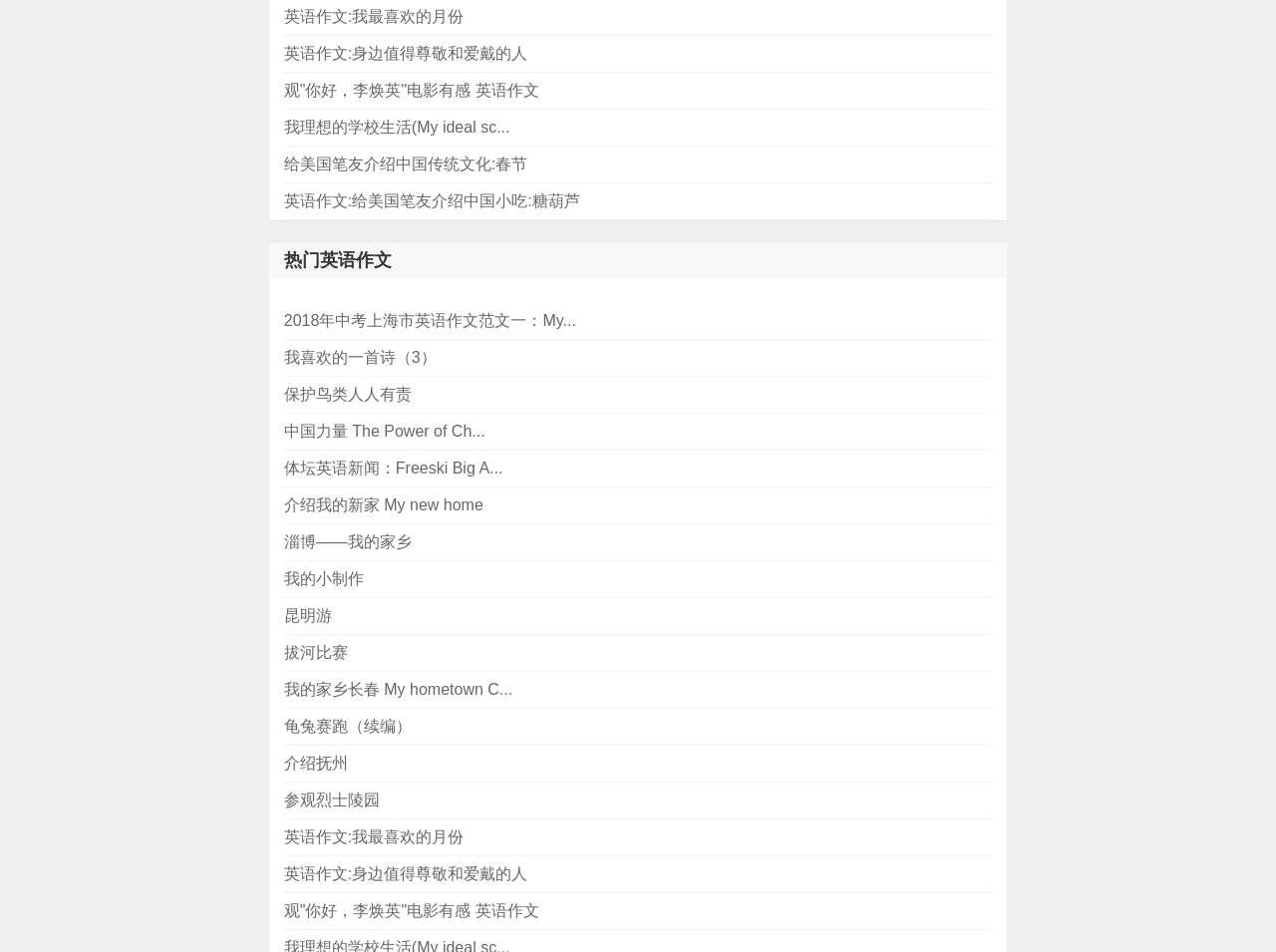How many links are on the webpage?
Answer the question with a single word or phrase derived from the image.

25